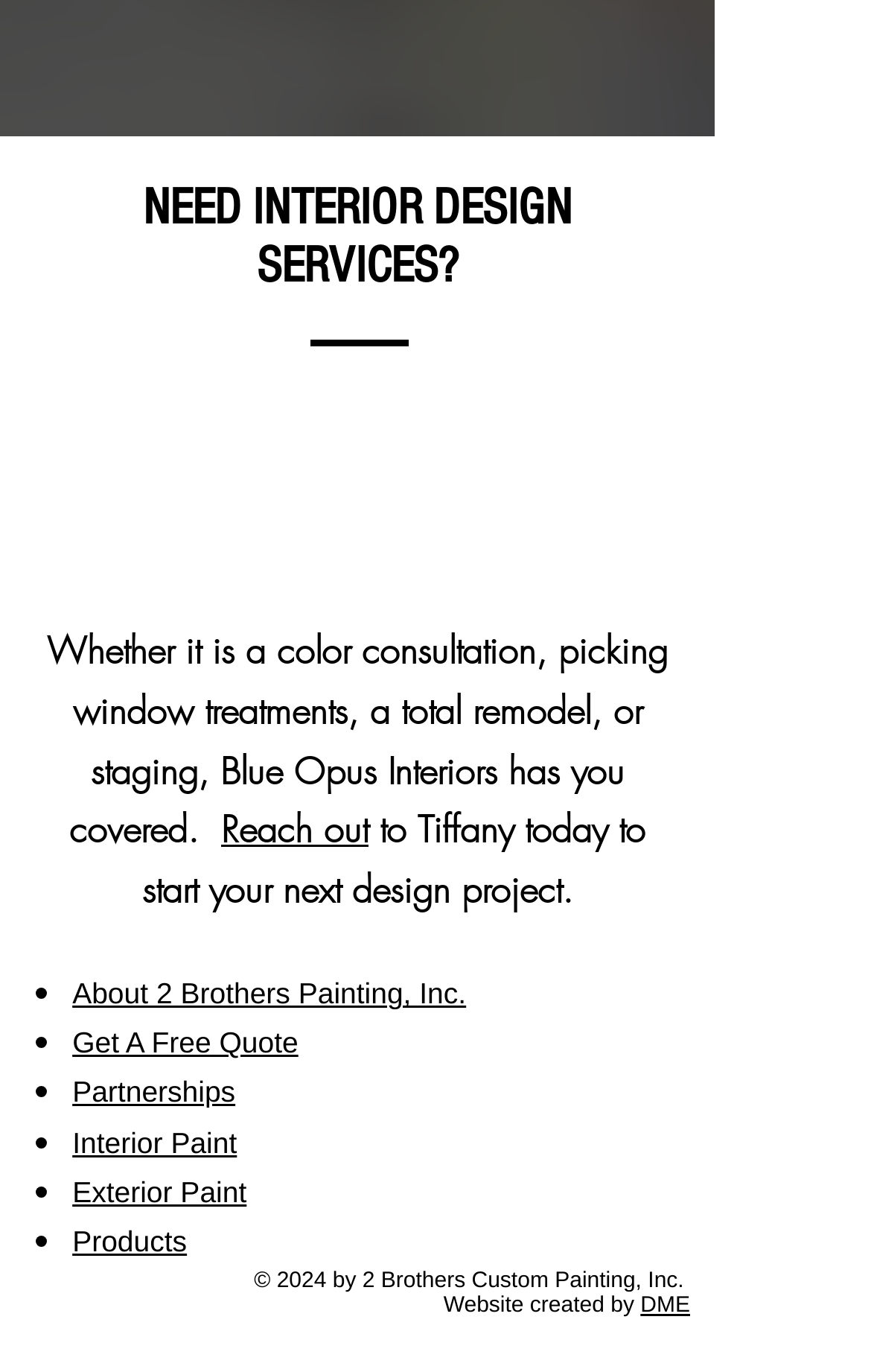Answer the question in one word or a short phrase:
What is the purpose of the 'Reach out' link?

To start a design project